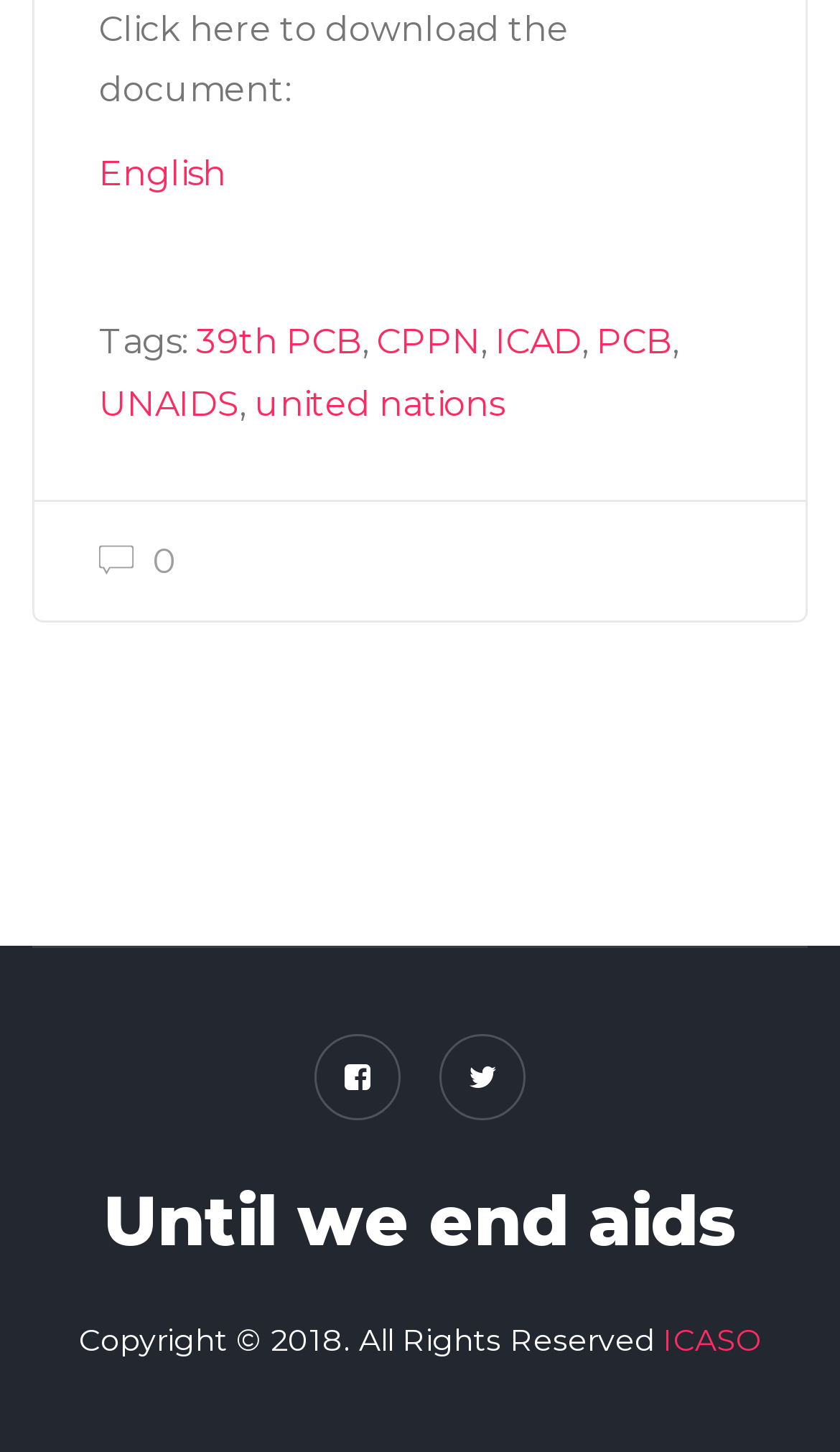Using the webpage screenshot and the element description English, determine the bounding box coordinates. Specify the coordinates in the format (top-left x, top-left y, bottom-right x, bottom-right y) with values ranging from 0 to 1.

[0.118, 0.106, 0.269, 0.134]